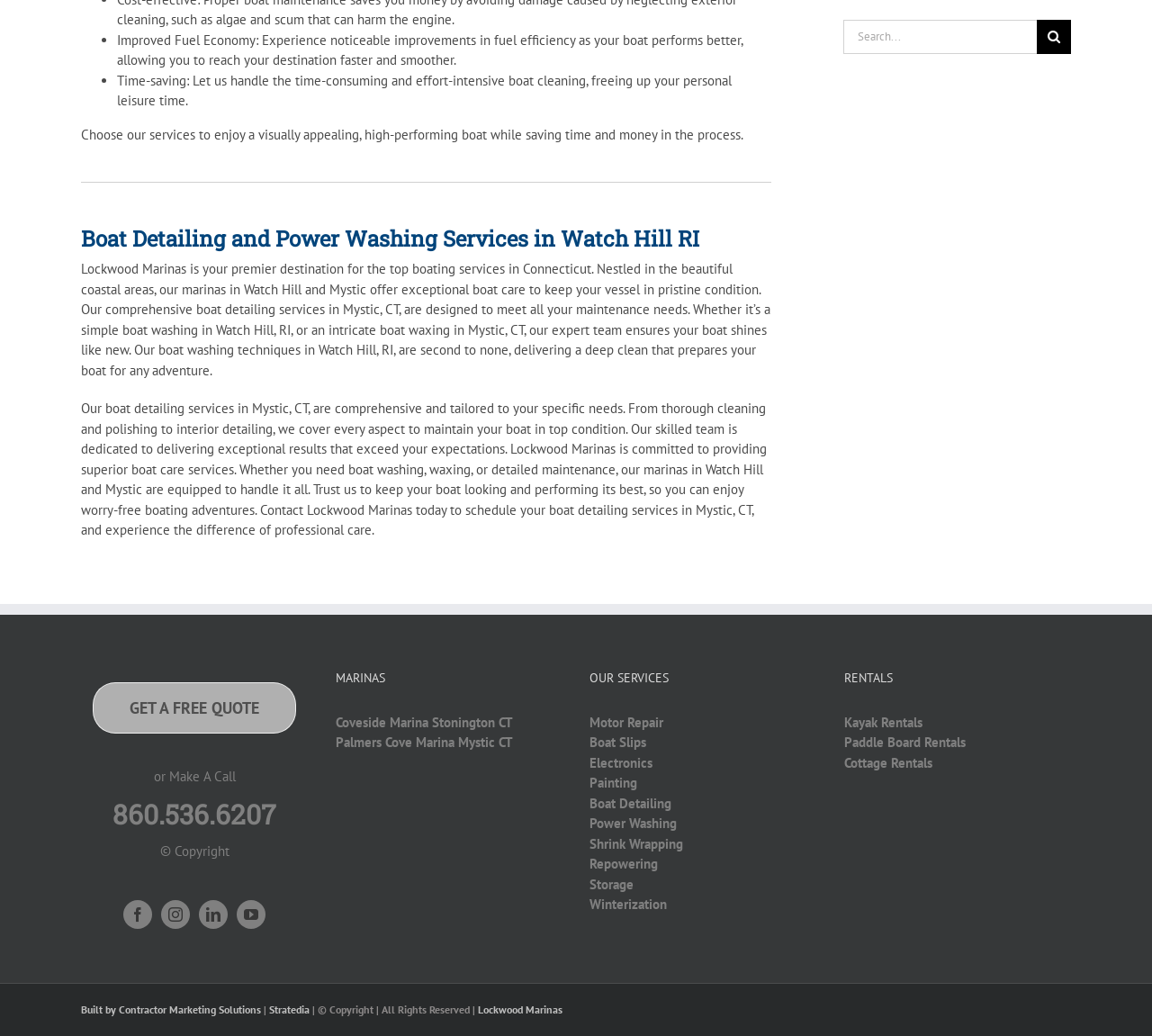Please determine the bounding box coordinates of the section I need to click to accomplish this instruction: "Learn about boat detailing services".

[0.512, 0.767, 0.583, 0.783]